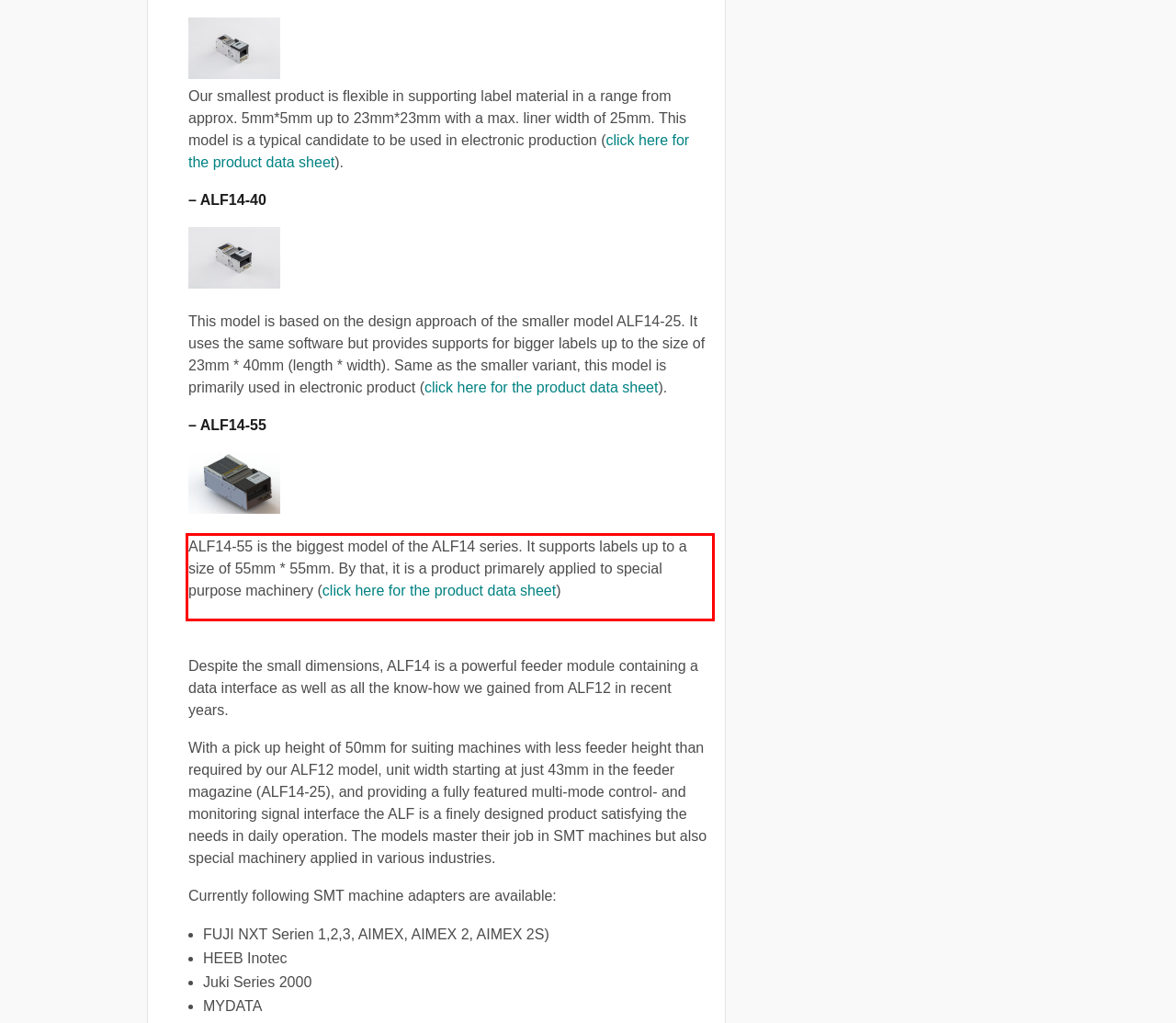Identify and transcribe the text content enclosed by the red bounding box in the given screenshot.

ALF14-55 is the biggest model of the ALF14 series. It supports labels up to a size of 55mm * 55mm. By that, it is a product primarely applied to special purpose machinery (click here for the product data sheet)